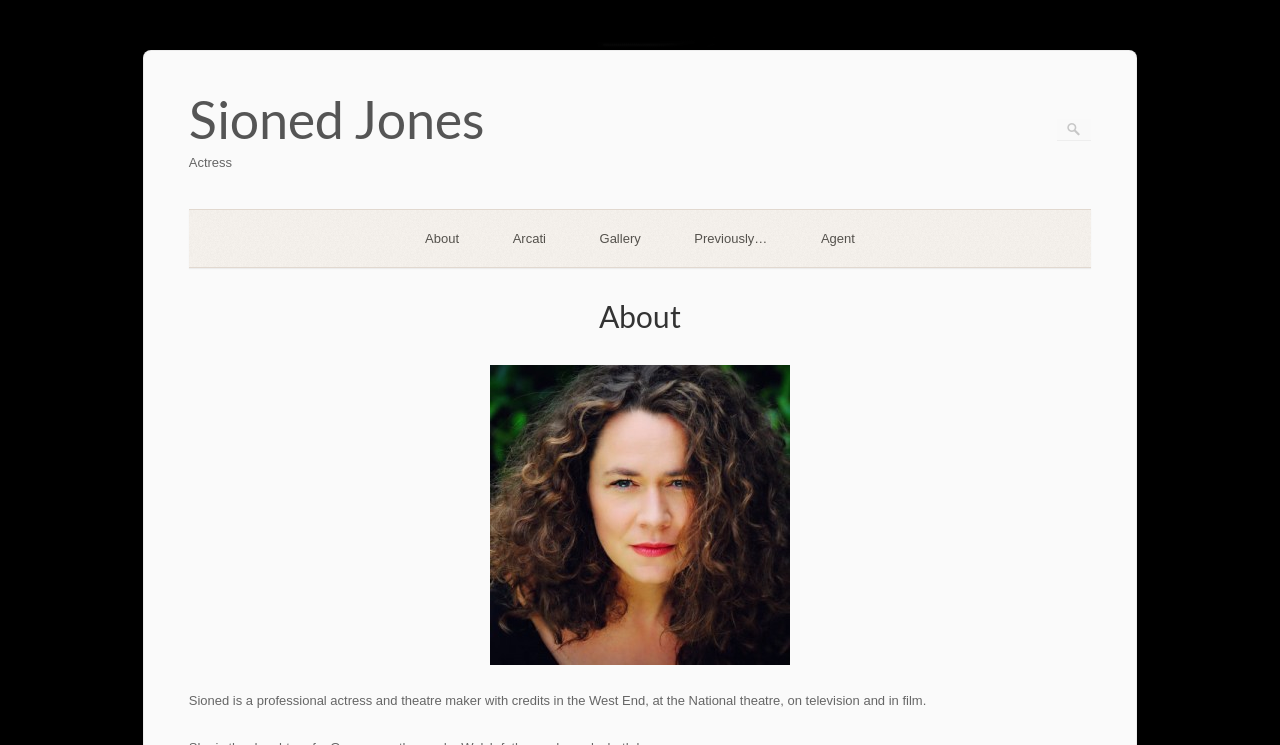Please provide a short answer using a single word or phrase for the question:
What is the size of Sioned Jones' image?

500x500